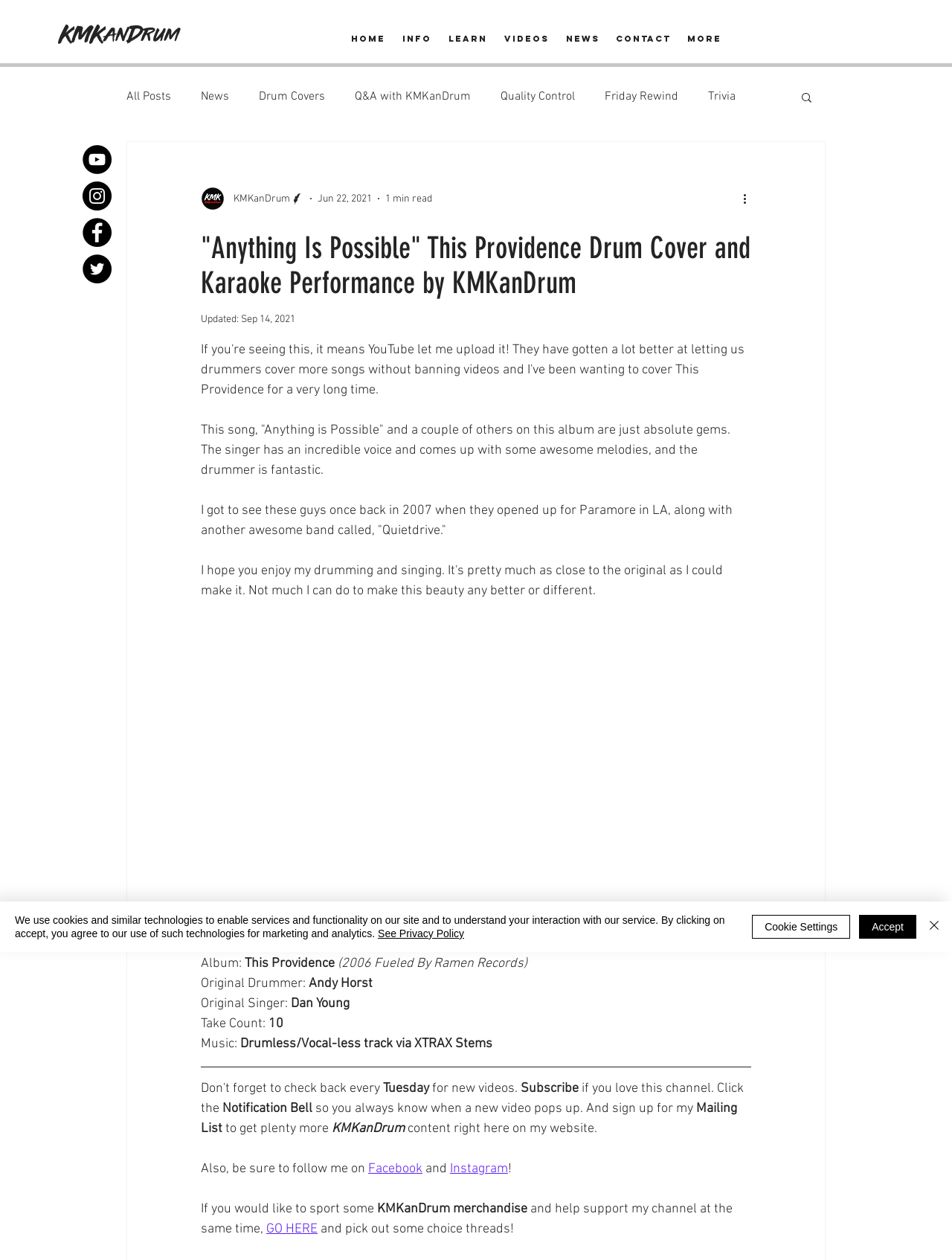Please specify the bounding box coordinates of the clickable region to carry out the following instruction: "Check the Facebook link". The coordinates should be four float numbers between 0 and 1, in the format [left, top, right, bottom].

[0.387, 0.922, 0.444, 0.934]